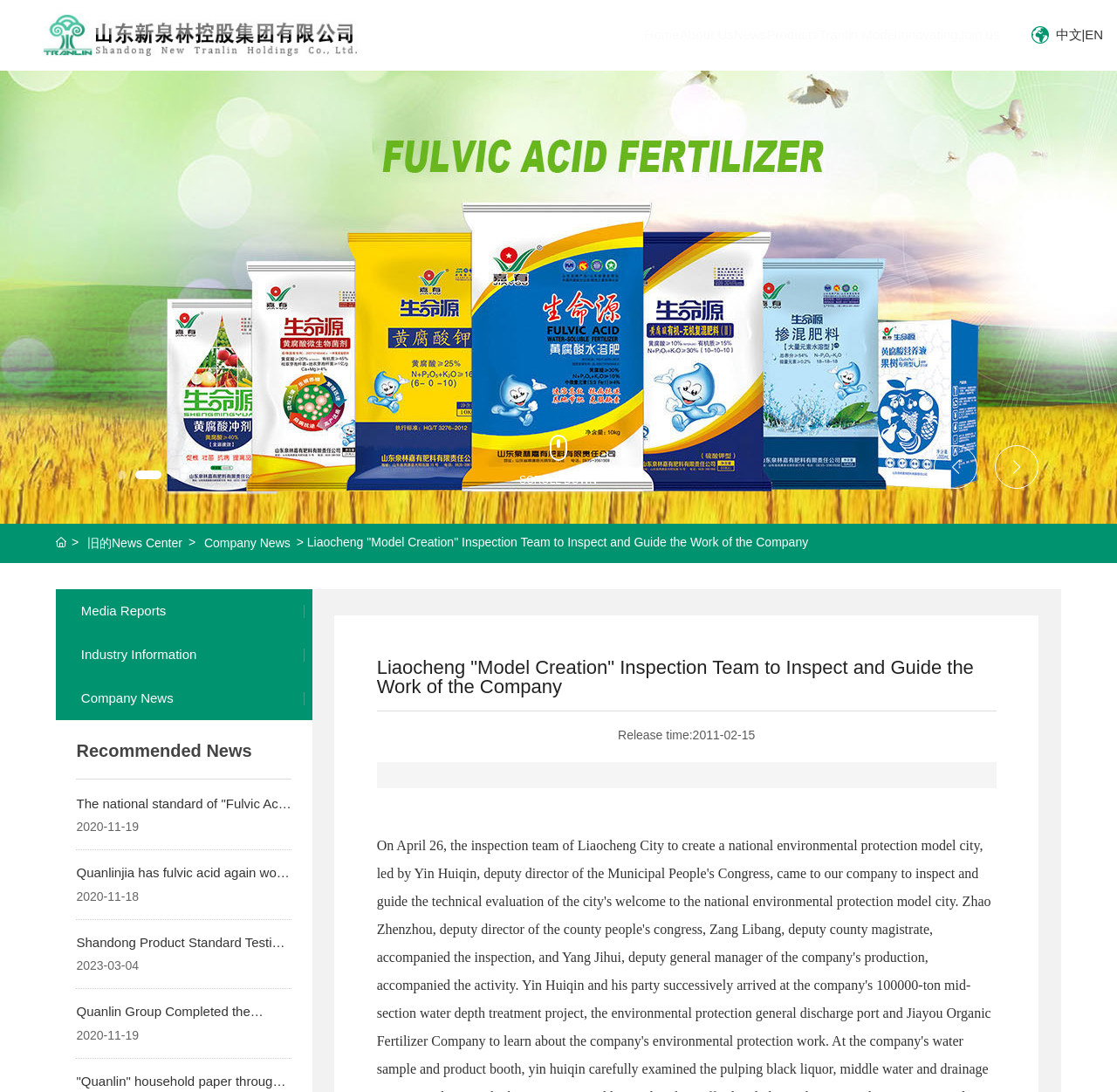Using the provided element description: "旧的News Center", determine the bounding box coordinates of the corresponding UI element in the screenshot.

[0.078, 0.488, 0.163, 0.507]